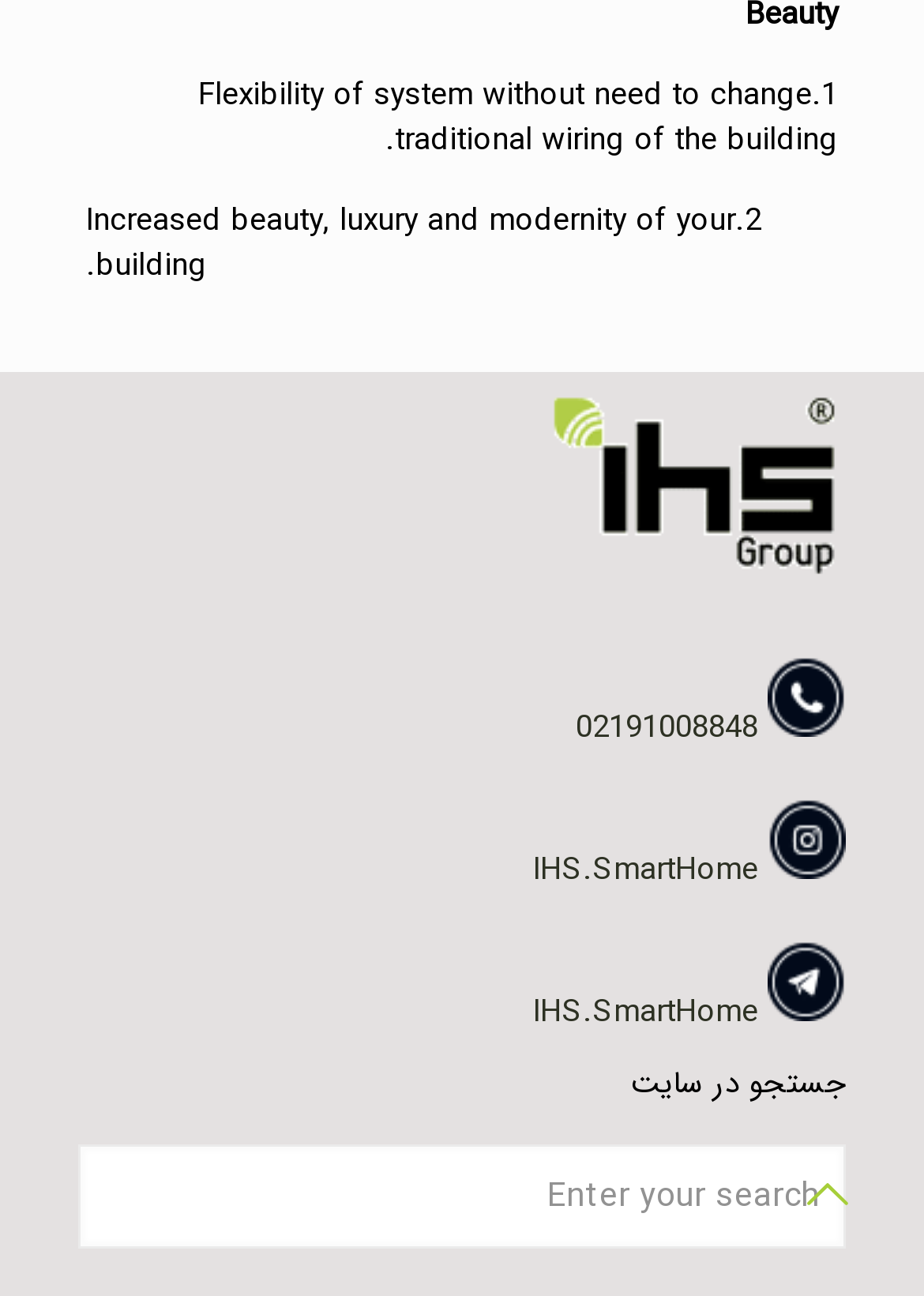What is the purpose of the textbox?
From the image, respond with a single word or phrase.

Enter your search